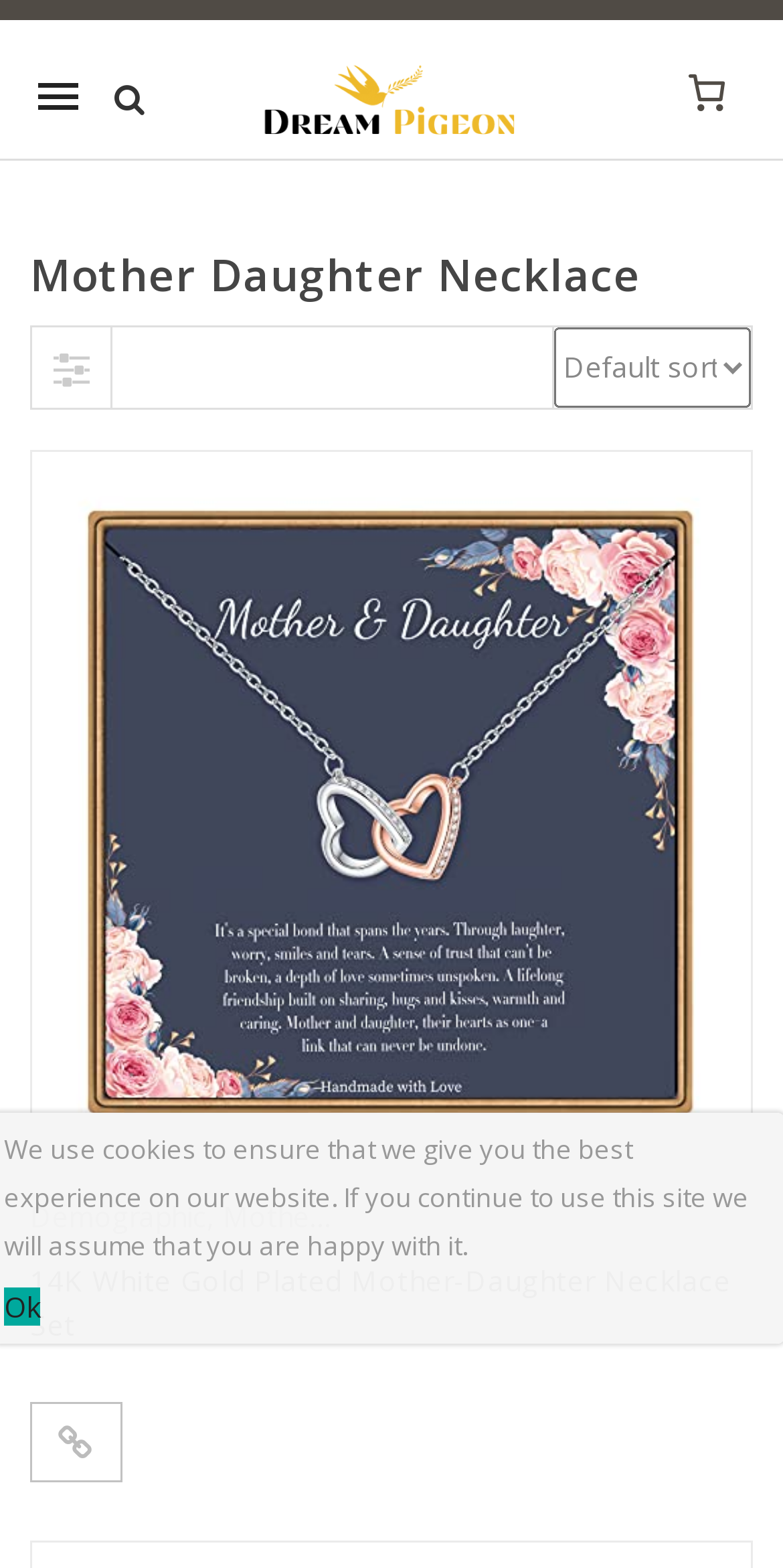Based on the element description "Mother Daughter Necklace", predict the bounding box coordinates of the UI element.

[0.285, 0.763, 0.736, 0.787]